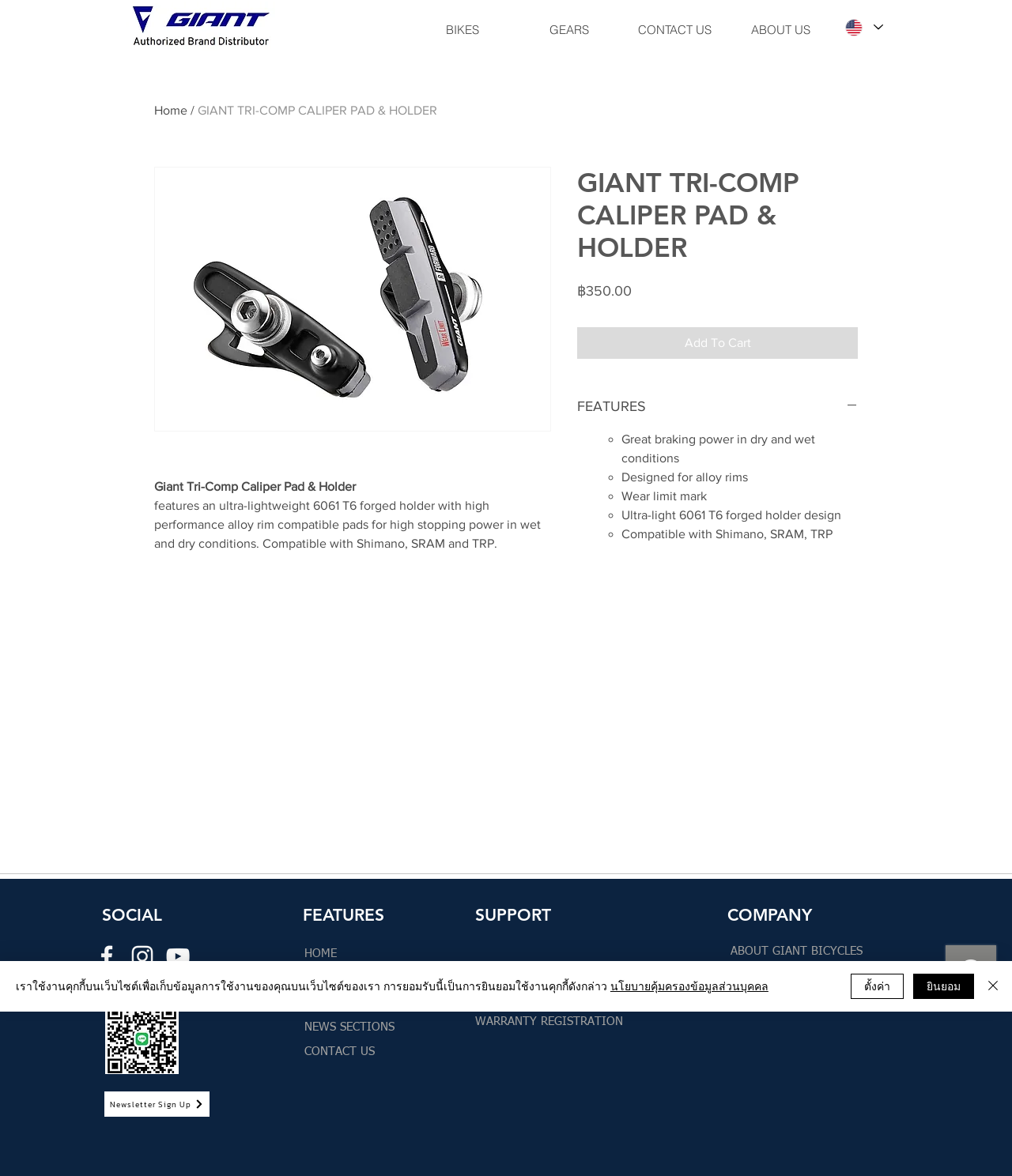What is the position of the 'Add To Cart' button on the webpage? Please answer the question using a single word or phrase based on the image.

Below the product image